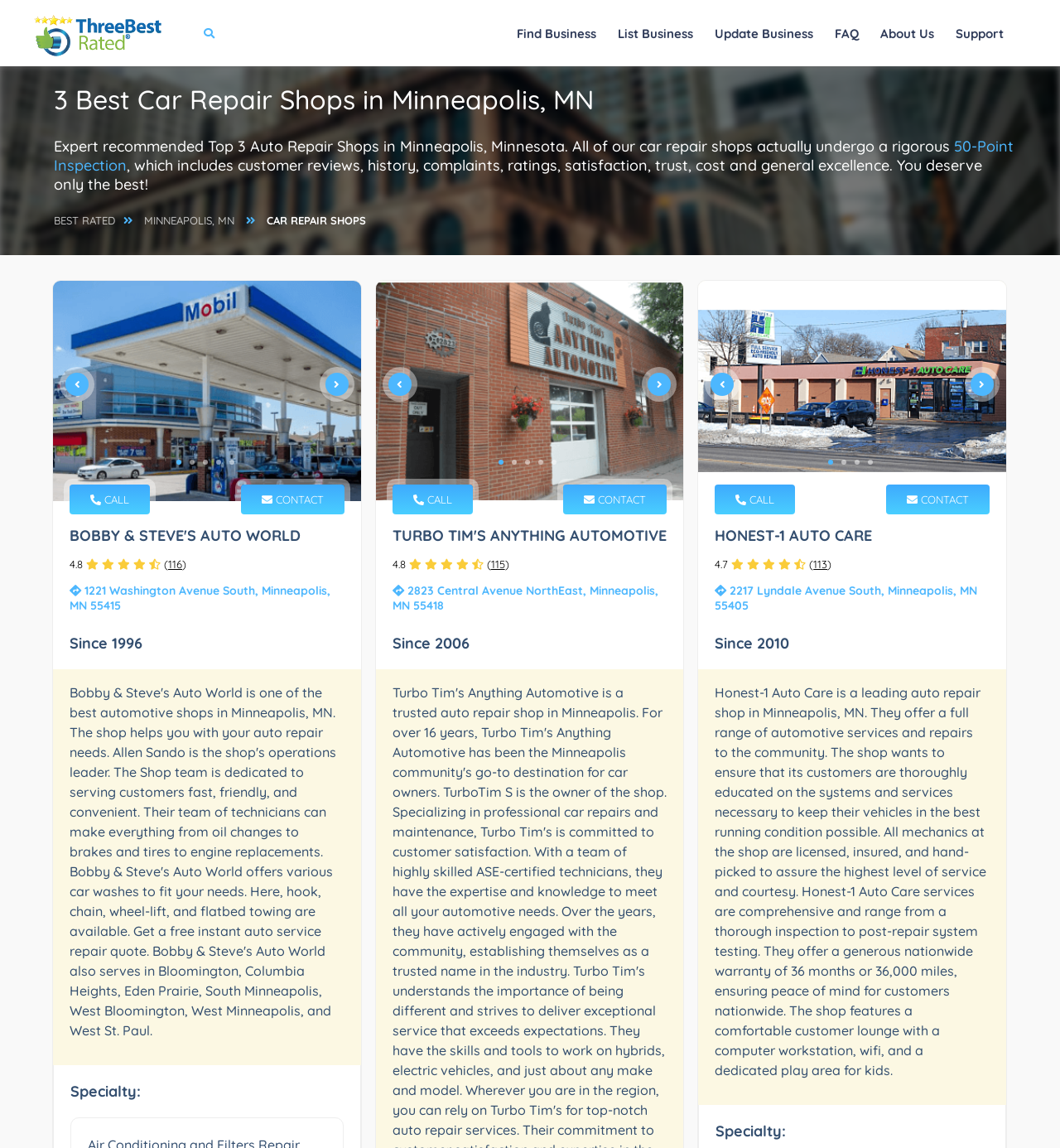Can you find the bounding box coordinates of the area I should click to execute the following instruction: "Click on the '50-Point Inspection' link"?

[0.051, 0.119, 0.956, 0.152]